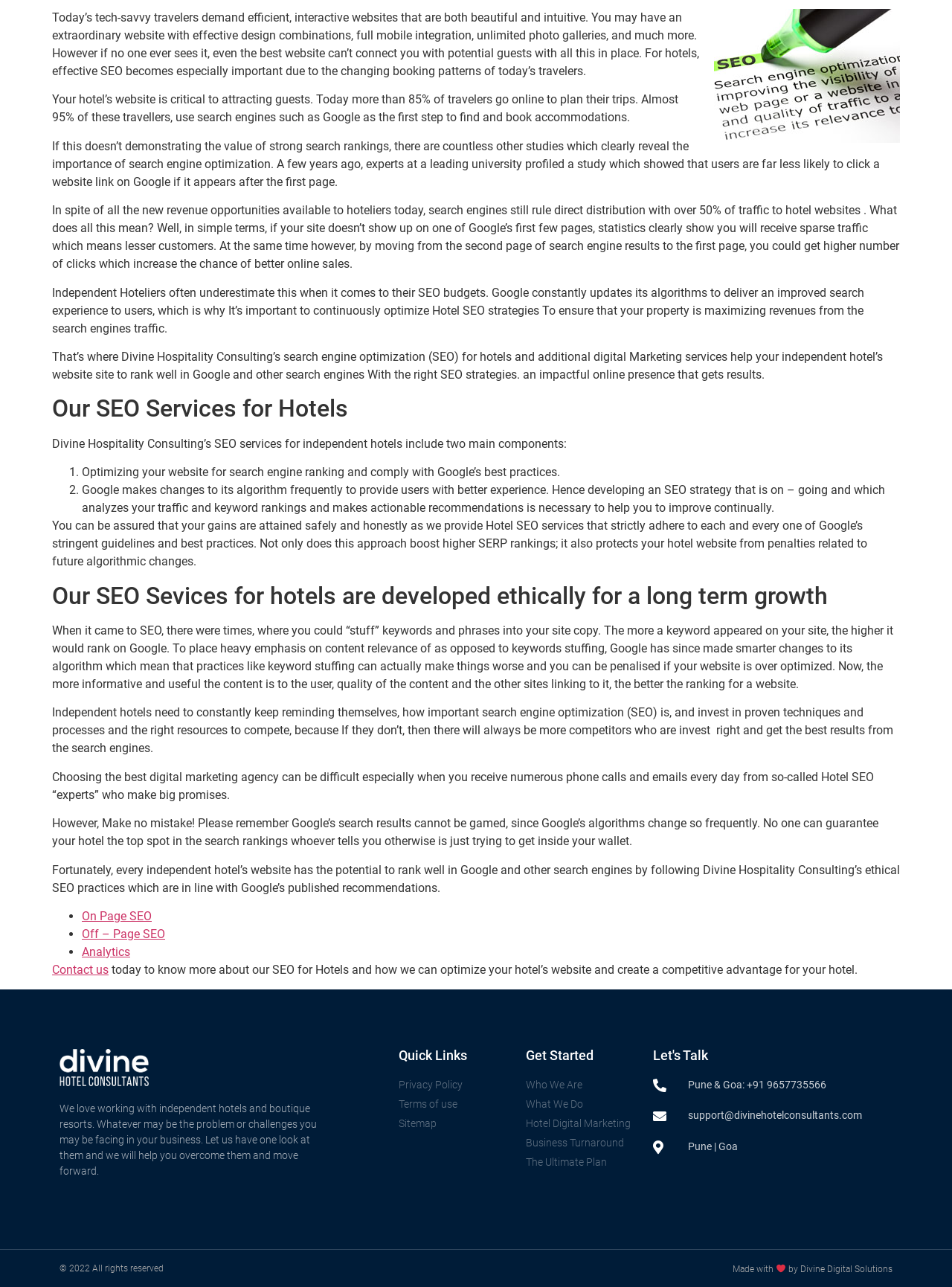What is the purpose of Divine Hospitality Consulting's SEO services?
Provide a concise answer using a single word or phrase based on the image.

To improve hotel website rankings